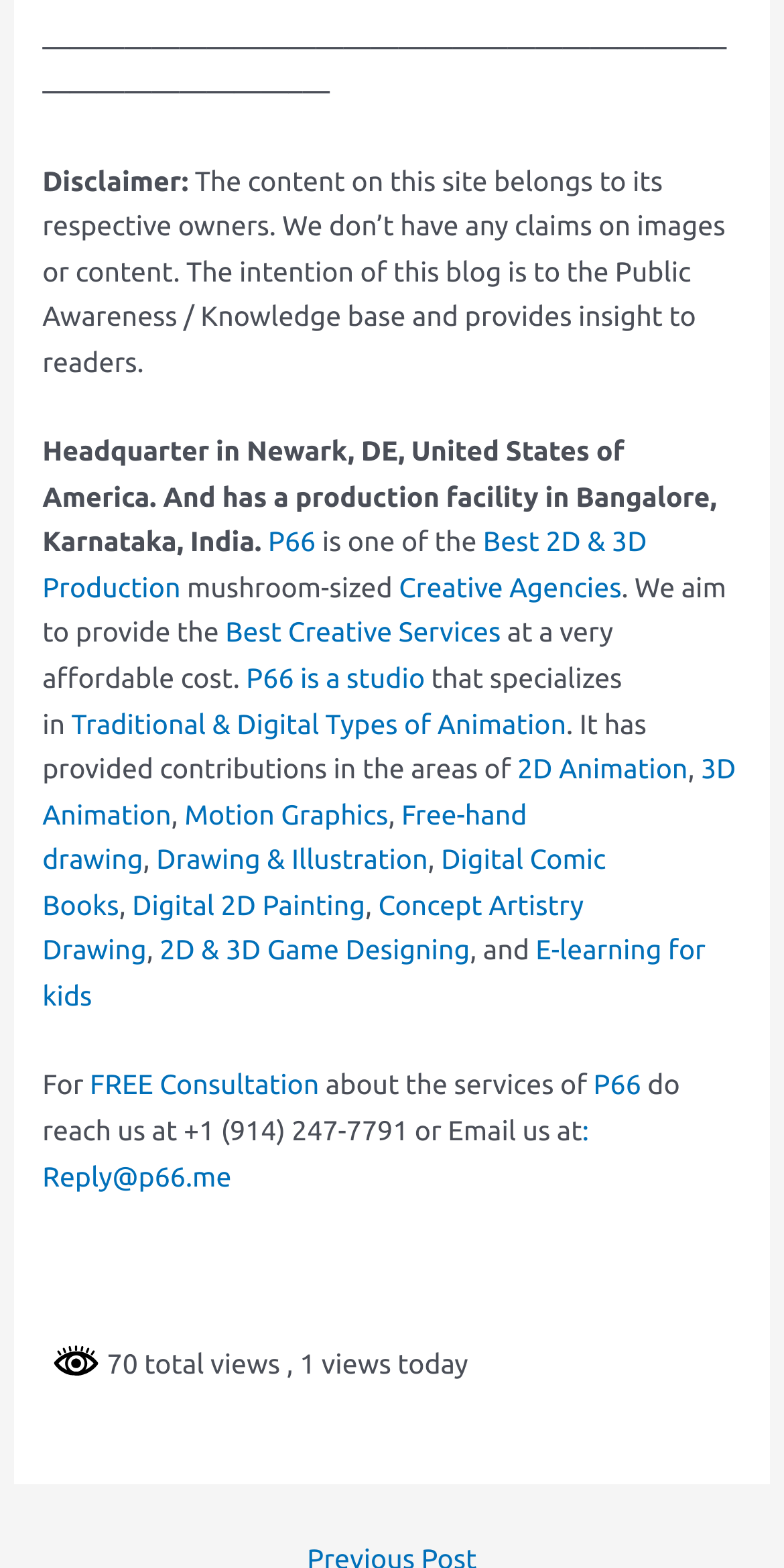How can one contact P66 for a free consultation?
Look at the image and provide a short answer using one word or a phrase.

Call +1 (914) 247-7791 or Email Reply@p66.me